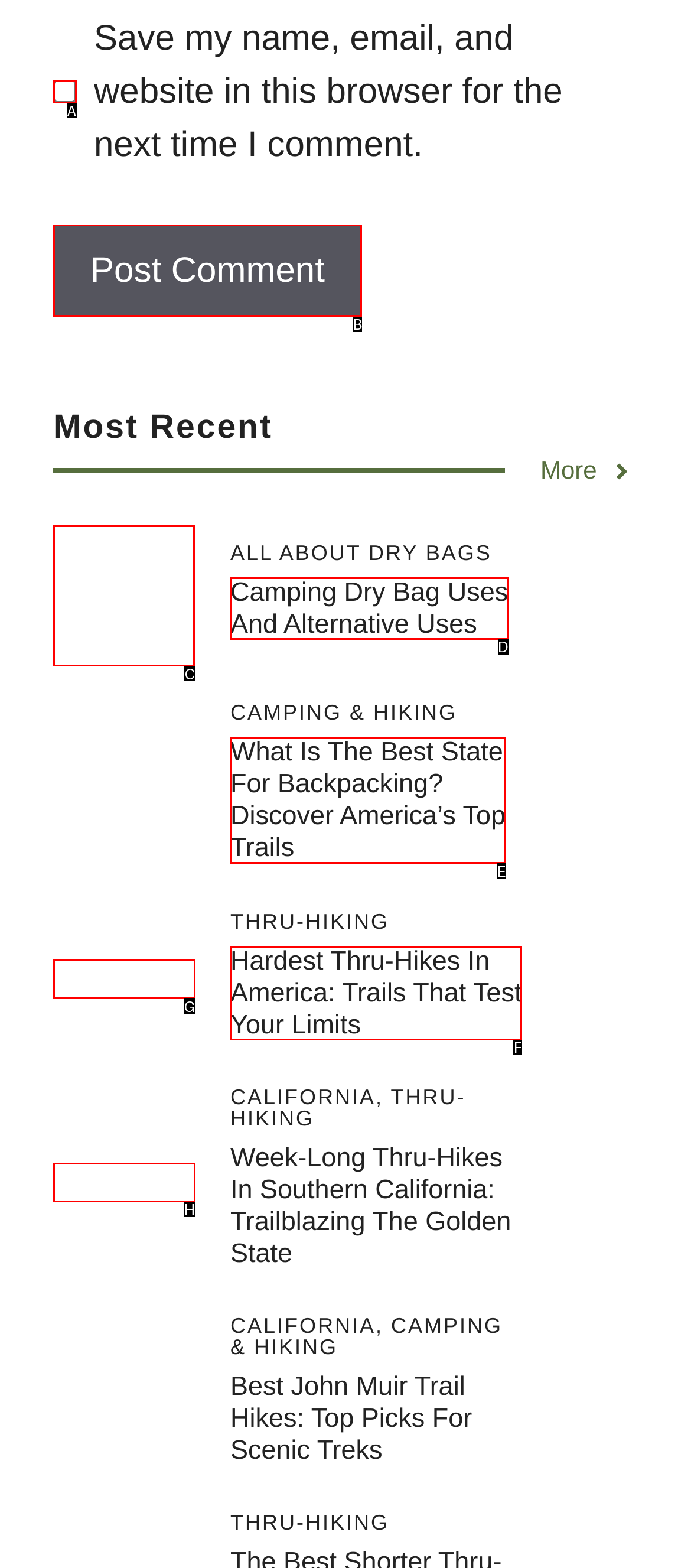Determine which option should be clicked to carry out this task: View the 'Dry bags food hang' image
State the letter of the correct choice from the provided options.

C